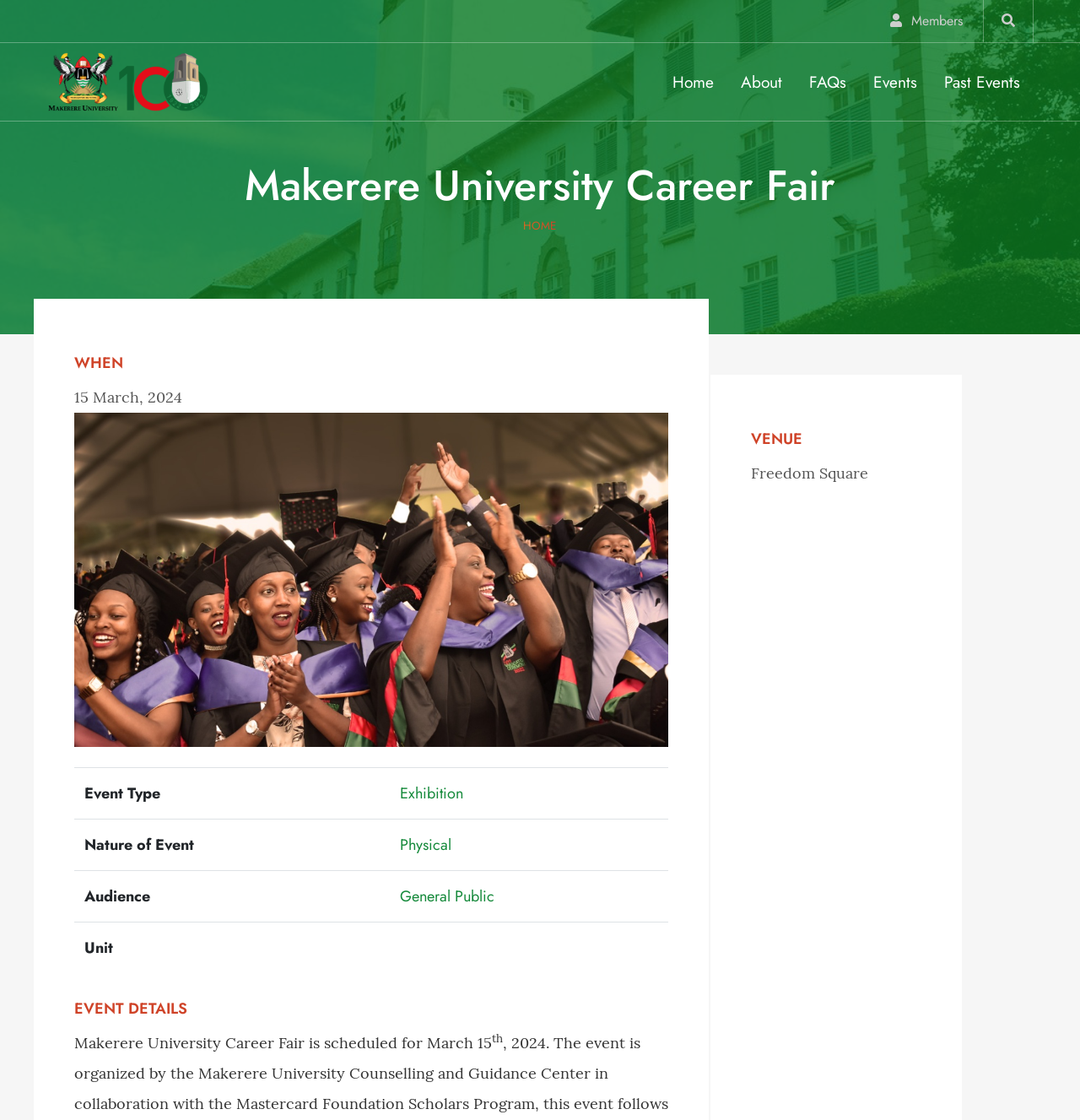What is the nature of the Makerere University Career Fair?
Identify the answer in the screenshot and reply with a single word or phrase.

Physical